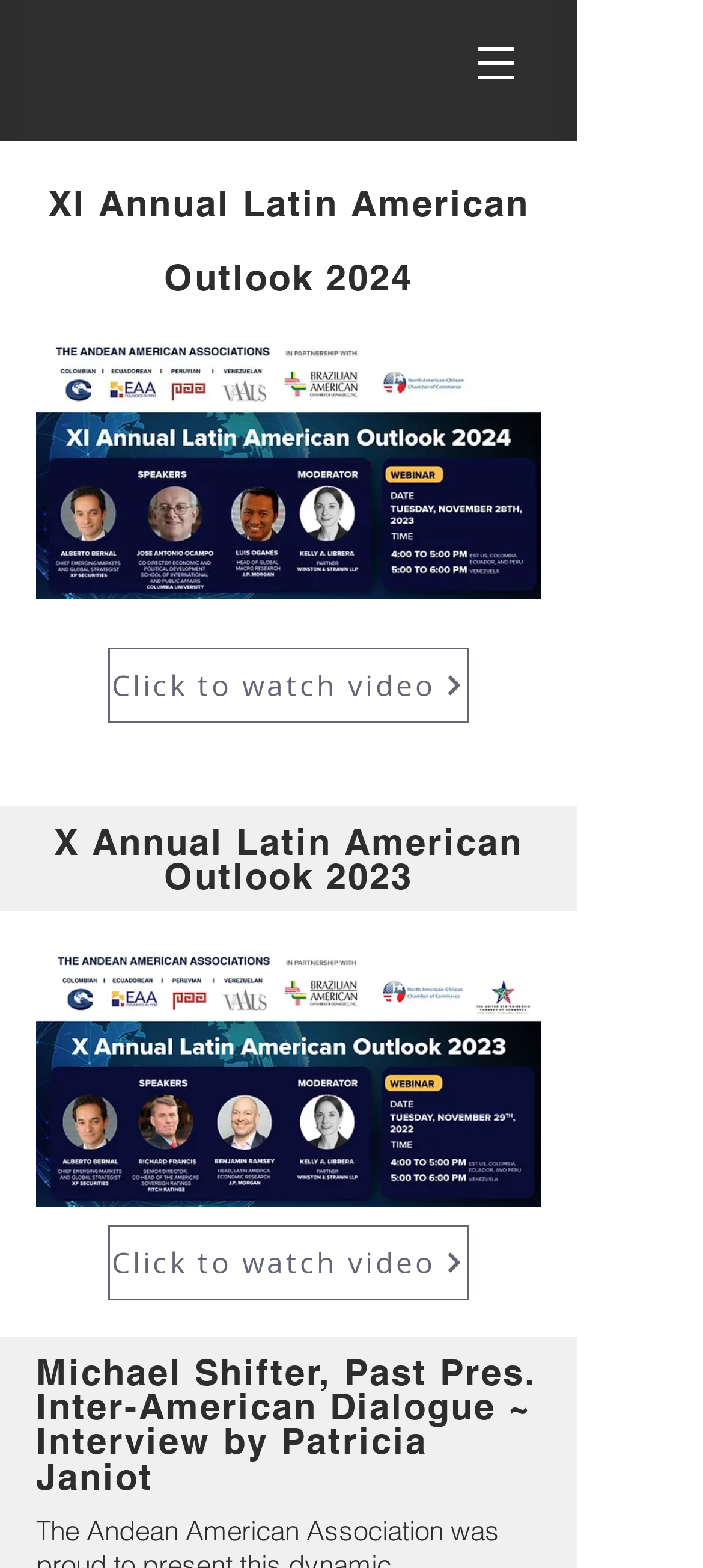What is the name of the person being interviewed by Patricia Janiot?
Using the screenshot, give a one-word or short phrase answer.

Michael Shifter